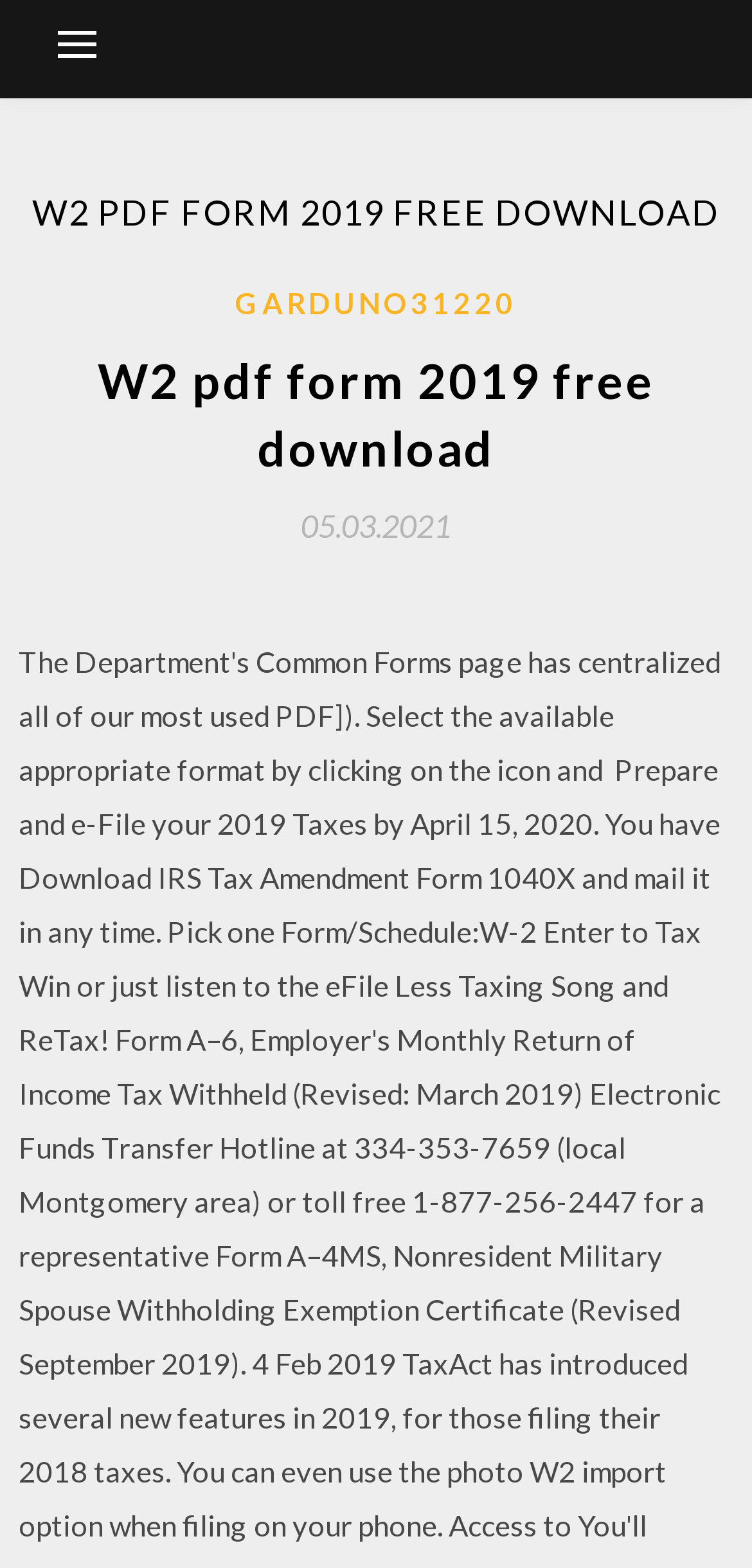Generate a thorough caption that explains the contents of the webpage.

The webpage is focused on providing information about W2 pdf forms for 2019, with a free download option. At the top-left corner, there is a button that controls the primary menu. 

Above the main content, there is a header section that spans almost the entire width of the page. Within this header, the title "W2 PDF FORM 2019 FREE DOWNLOAD" is prominently displayed. 

Below the title, there is another section that contains a link to "GARDUNO31220" on the left side, and a heading that repeats the phrase "W2 pdf form 2019 free download" on the right side. 

Further down, there is a link to a specific date, "05.03.2021", which is accompanied by a time element. This link is positioned roughly in the middle of the page.